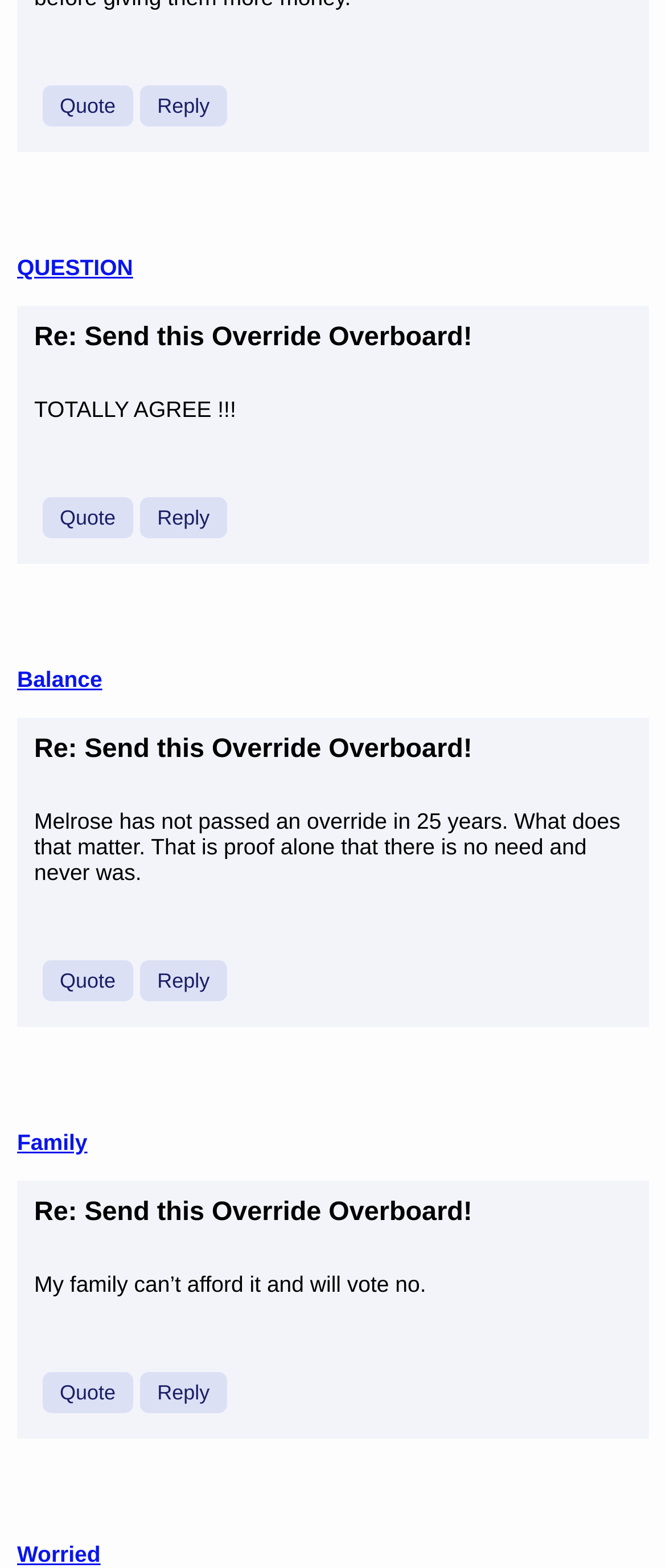Locate the bounding box coordinates of the element that needs to be clicked to carry out the instruction: "Click the 'Quote' button". The coordinates should be given as four float numbers ranging from 0 to 1, i.e., [left, top, right, bottom].

[0.064, 0.054, 0.199, 0.081]